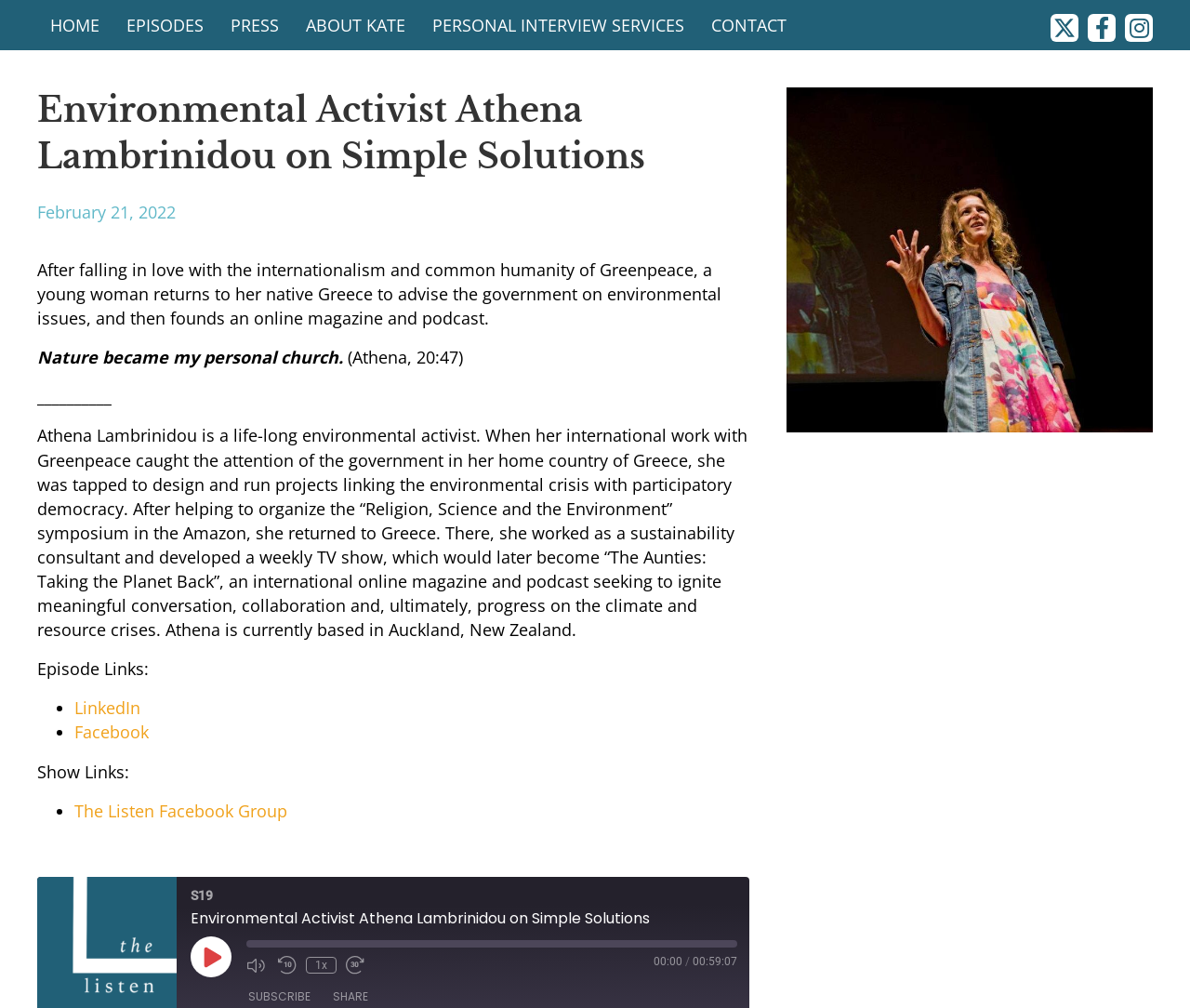Please determine the bounding box coordinates for the UI element described as: "Contact".

[0.587, 0.0, 0.672, 0.05]